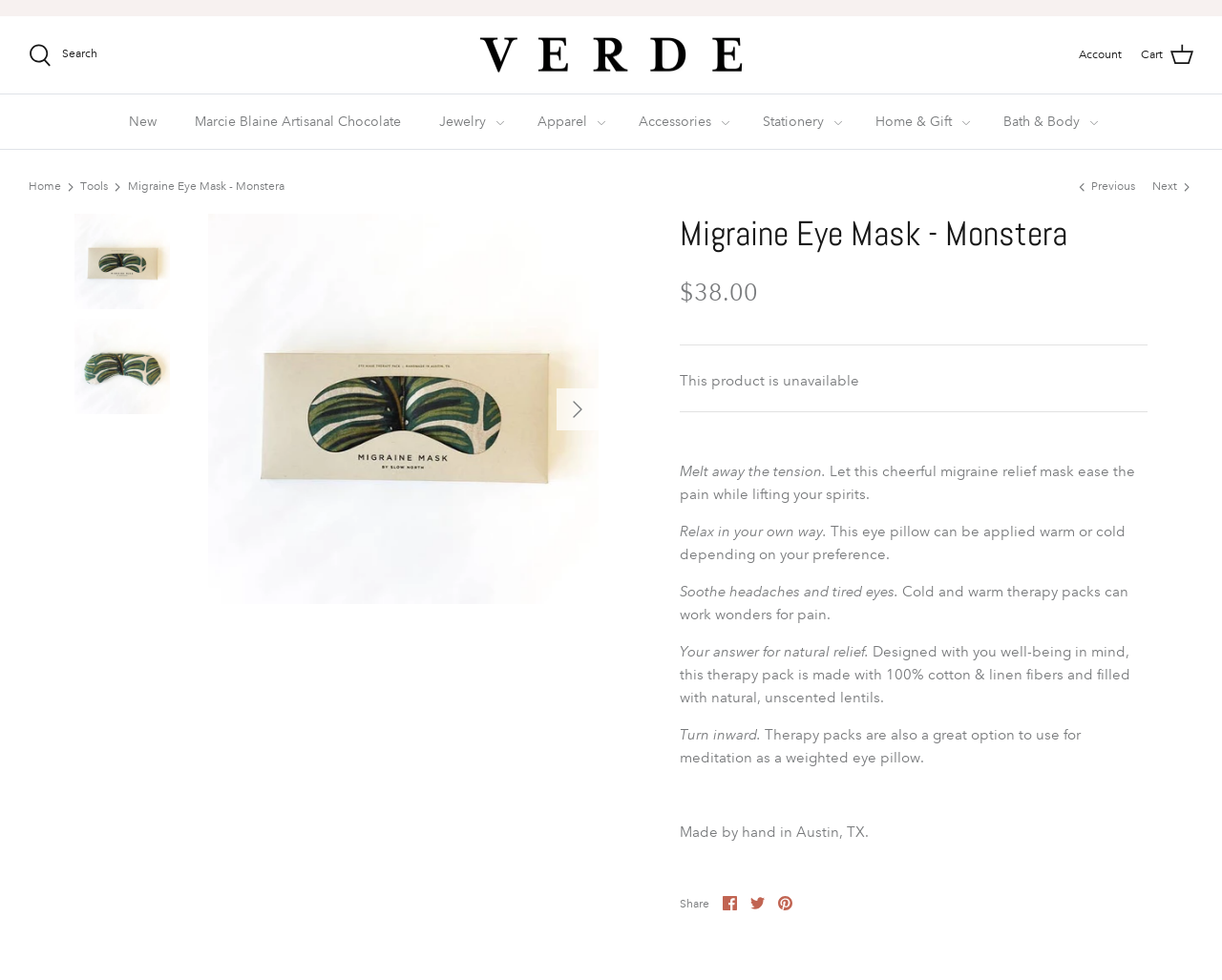Provide the bounding box coordinates of the area you need to click to execute the following instruction: "Visit the 'Logo Blog'".

None